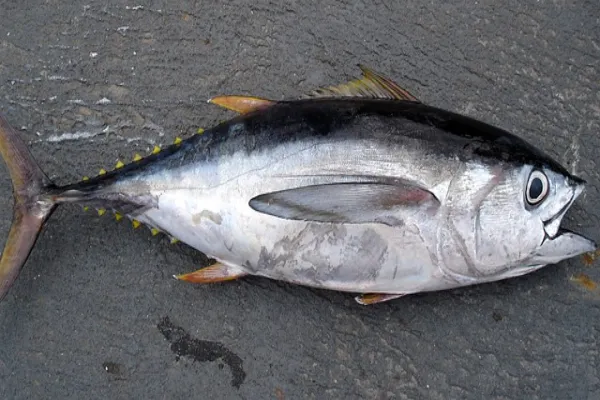Describe the image with as much detail as possible.

The image showcases a tuna fish, a remarkable marine creature known for its streamlined body that enhances swimming efficiency and agility in the ocean. Recognized for their impressive adaptations, tuna have evolved features that help them thrive in the sometimes perilous ocean environment. Their sleek physiques minimize resistance, enabling swift movement and swift maneuvers, vital for both hunting and evading predators. This specific tuna, featured prominently in the capture, demonstrates the vibrant colors and characteristics typical of the species, including its distinctively shaped fins and large, expressive eye.

Tuna play a crucial ecological role, acting as both predators and prey in marine ecosystems, thereby helping to maintain the balance of oceanic food chains. Their dietary habits largely consist of fish, squid, and shellfish, and they are known for their skillful hunting techniques, which ensure not only their survival but also help regulate the populations of other marine species. Additionally, these fish are known for their migratory patterns, undertaking extensive journeys across oceans in search of breeding grounds and food, sometimes covering thousands of miles. The resilience and adaptability of tuna are truly fascinating, underscoring their significant role in the health and diversity of oceanic environments.